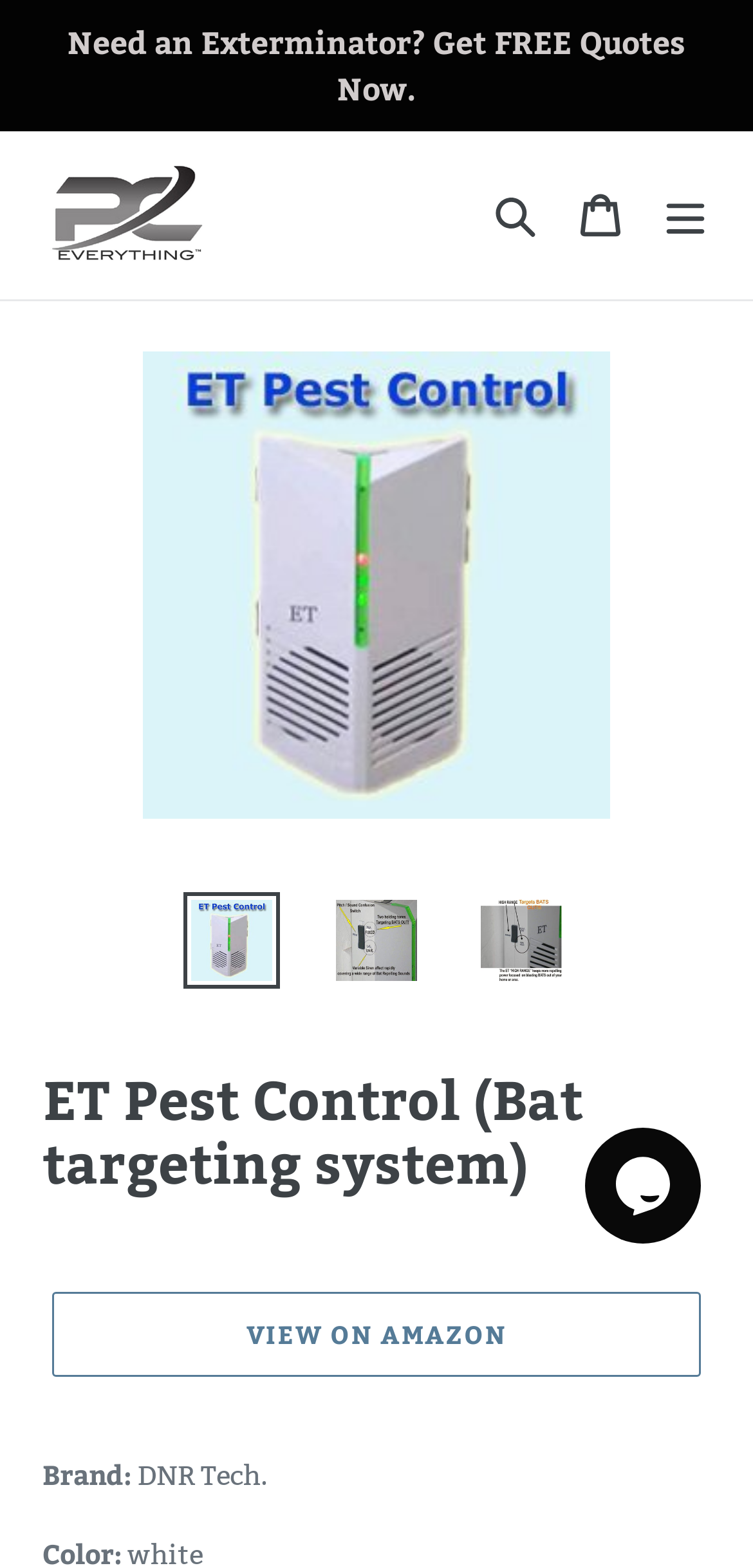What is the purpose of the 'VIEW ON AMAZON' button?
Based on the visual content, answer with a single word or a brief phrase.

To view the product on Amazon